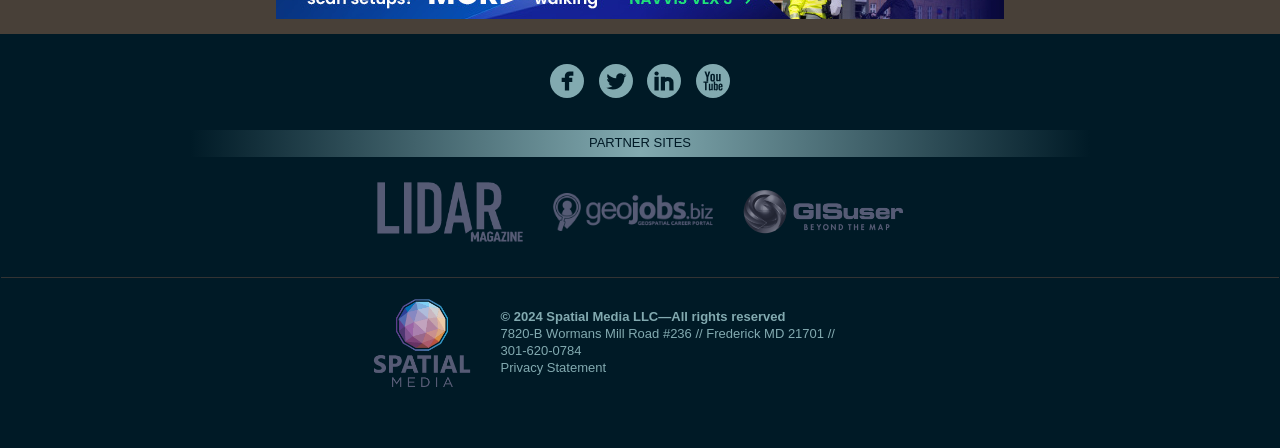What social media platforms are linked?
Use the image to answer the question with a single word or phrase.

Facebook, Twitter, LinkedIn, YouTube